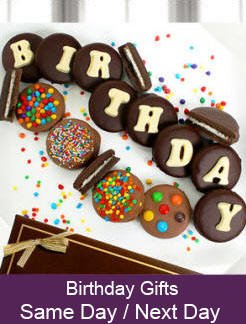Please respond to the question with a concise word or phrase:
What is the purpose of the 'Same Day / Next Day' delivery offer?

Last-minute celebrations